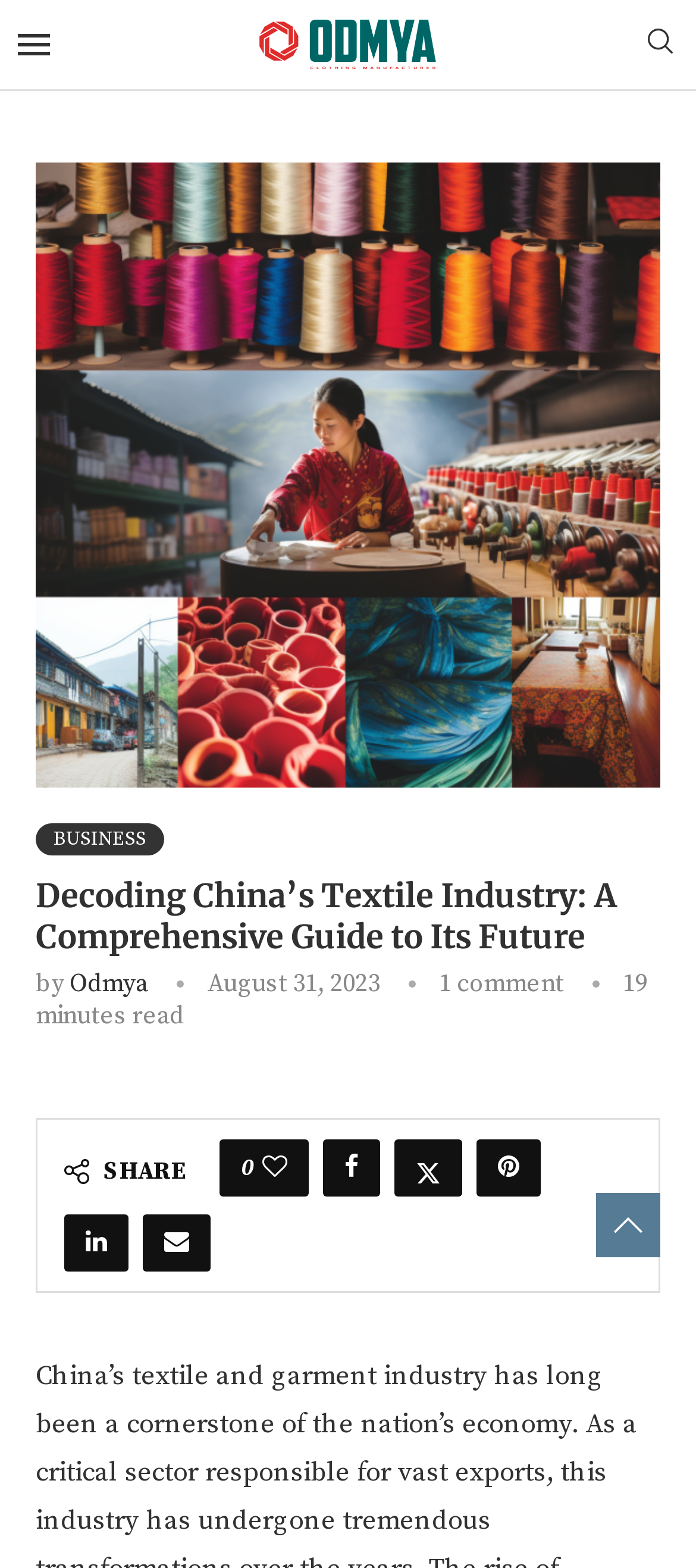Please determine the bounding box coordinates of the element to click in order to execute the following instruction: "Go to eBay Home". The coordinates should be four float numbers between 0 and 1, specified as [left, top, right, bottom].

None